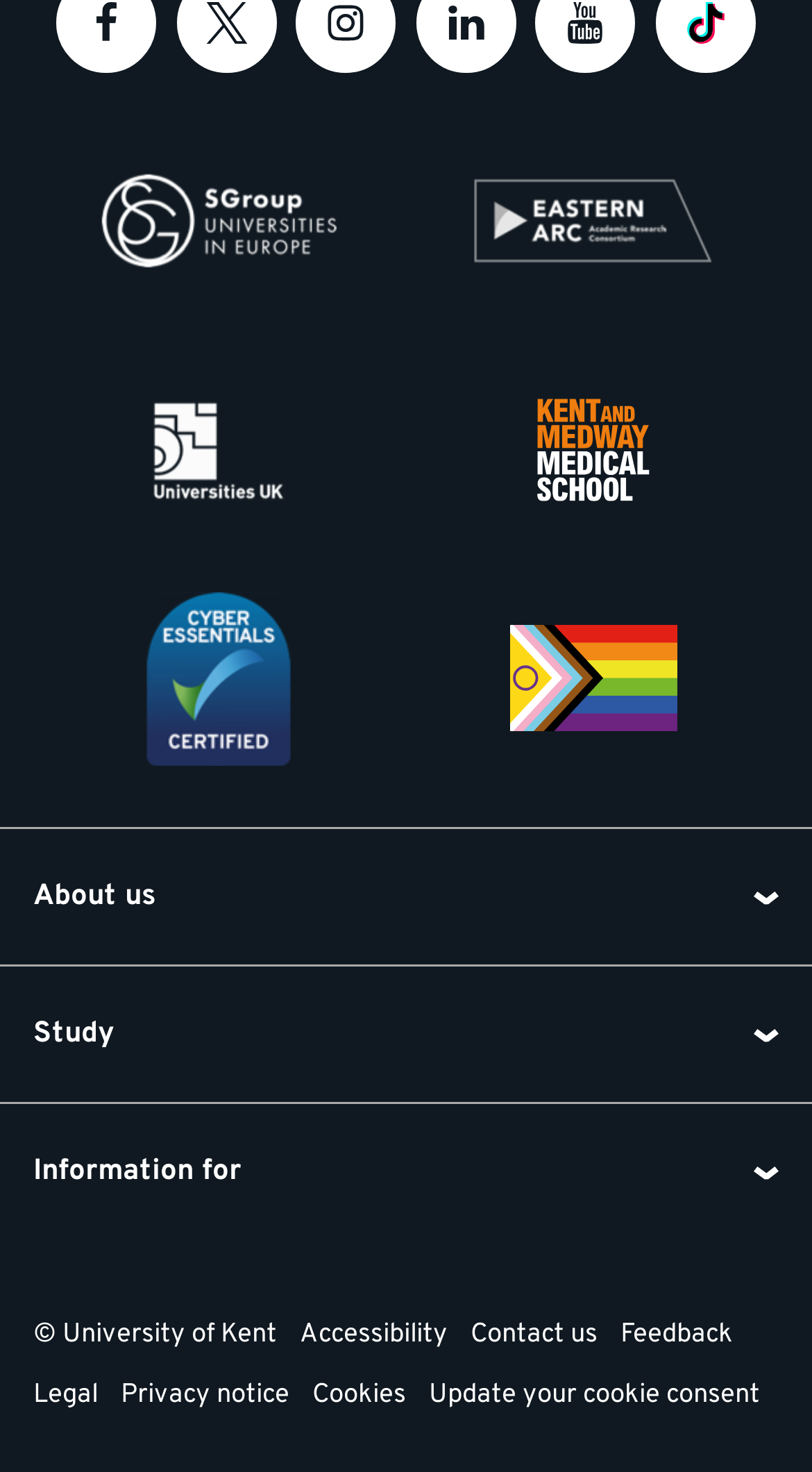Utilize the details in the image to thoroughly answer the following question: How many columns of links are in the footer section?

By analyzing the bounding box coordinates of the link elements in the footer section, I determined that they are arranged in two columns, with some links having similar x-coordinates and others having different x-coordinates.